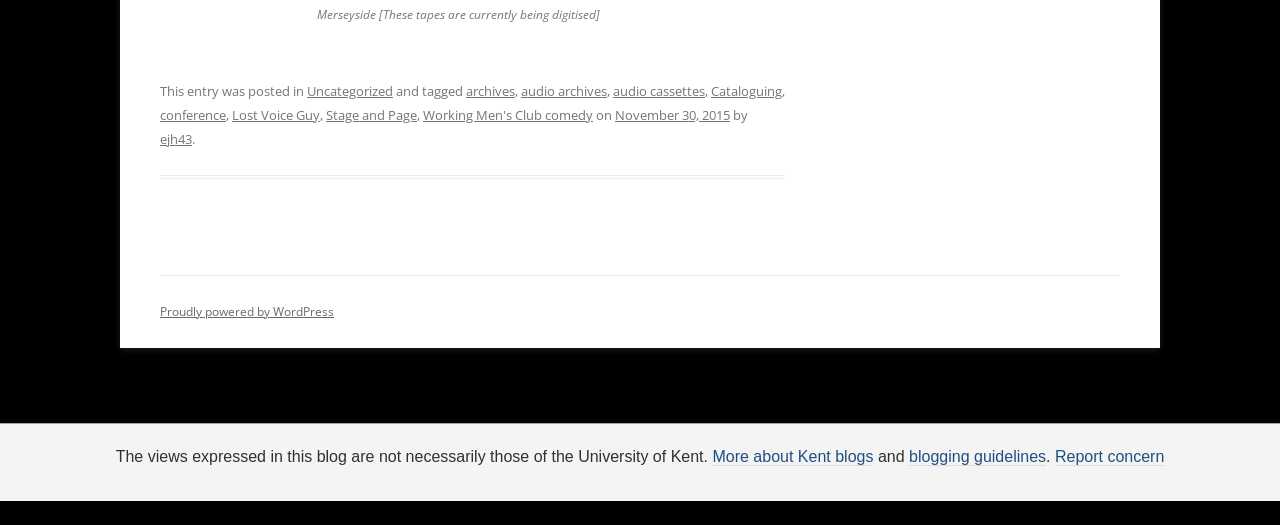Who is the author of the blog post?
Based on the screenshot, respond with a single word or phrase.

ejh43